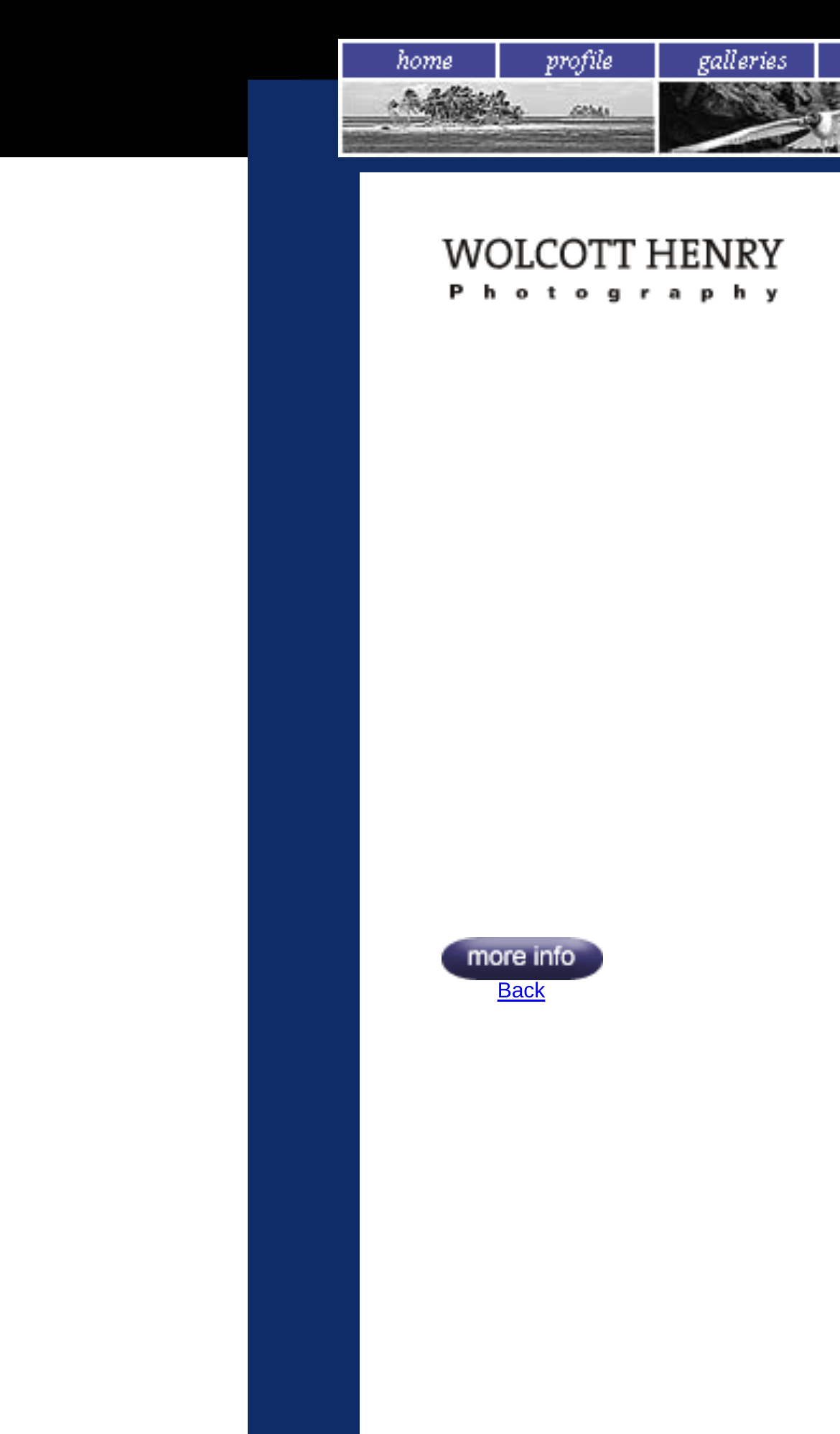Generate an in-depth caption that captures all aspects of the webpage.

This webpage is a photography website showcasing high-quality underwater images from around the world. At the top-left corner, there is a small image. To the right of this image, there are two rows of images, with two images in each row. Below these images, there is a section with two links side by side. 

On the right side of the page, there is a large section with multiple rows of images. The top row has three images, and the second row has one image. Below these images, there is a table with two rows. The first row has a link and an image, and the second row has a link with the text "Back". 

In the middle of the page, there is a section with a single line of text, although the content of the text is not specified.